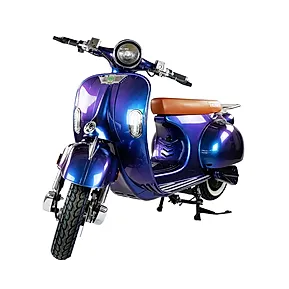What is the material of the moped's seat?
Refer to the screenshot and respond with a concise word or phrase.

Brown